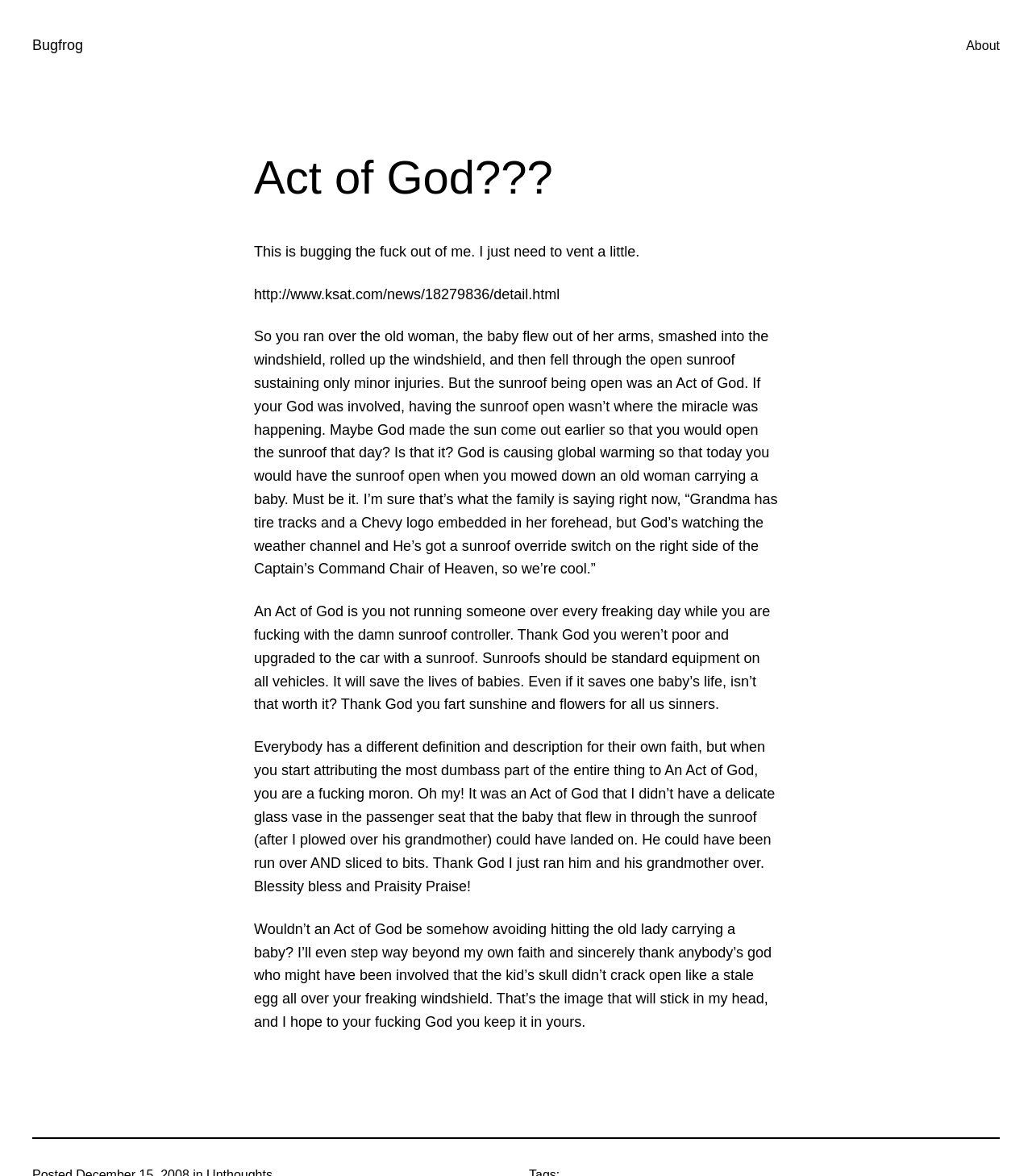What is the topic of discussion in this article?
Carefully examine the image and provide a detailed answer to the question.

The topic of discussion in this article is the concept of 'Act of God' and how it is misused to describe a car accident where a baby survives due to a sunroof being open. The author argues that this is not a genuine example of an 'Act of God' and instead uses sarcasm to highlight the absurdity of the situation.